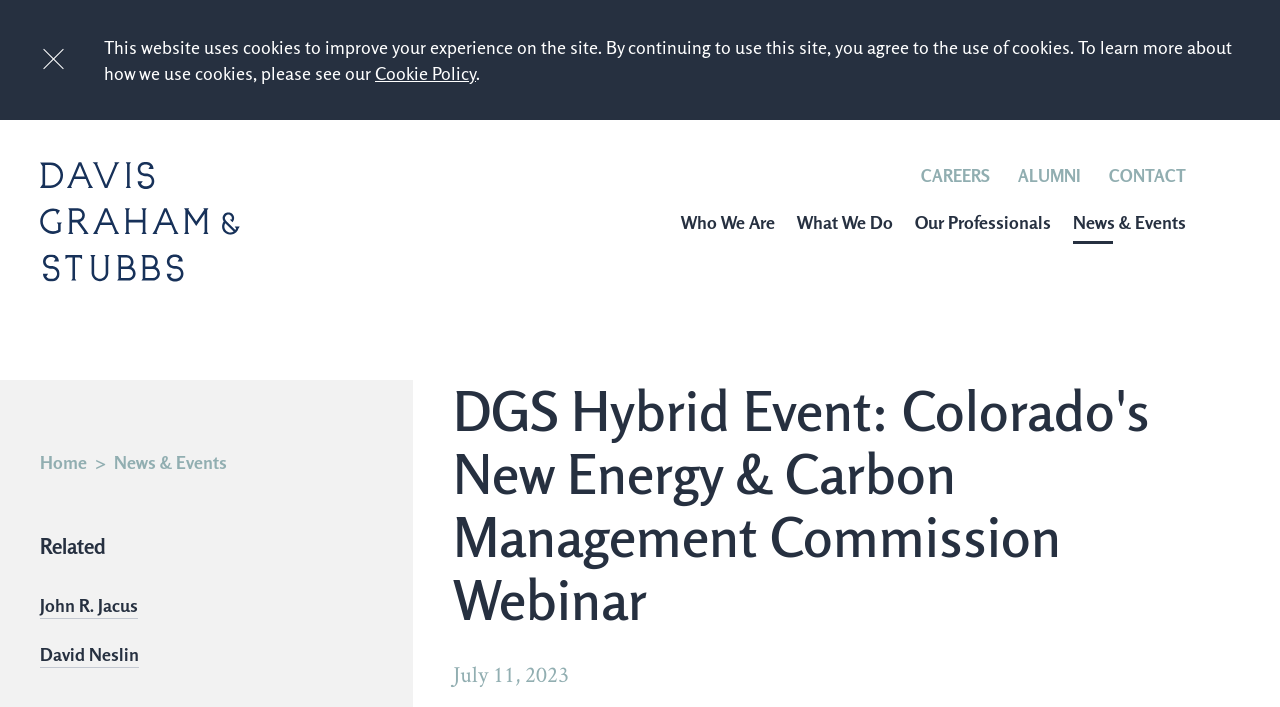Determine the bounding box coordinates for the region that must be clicked to execute the following instruction: "check News & Events".

[0.838, 0.298, 0.927, 0.329]